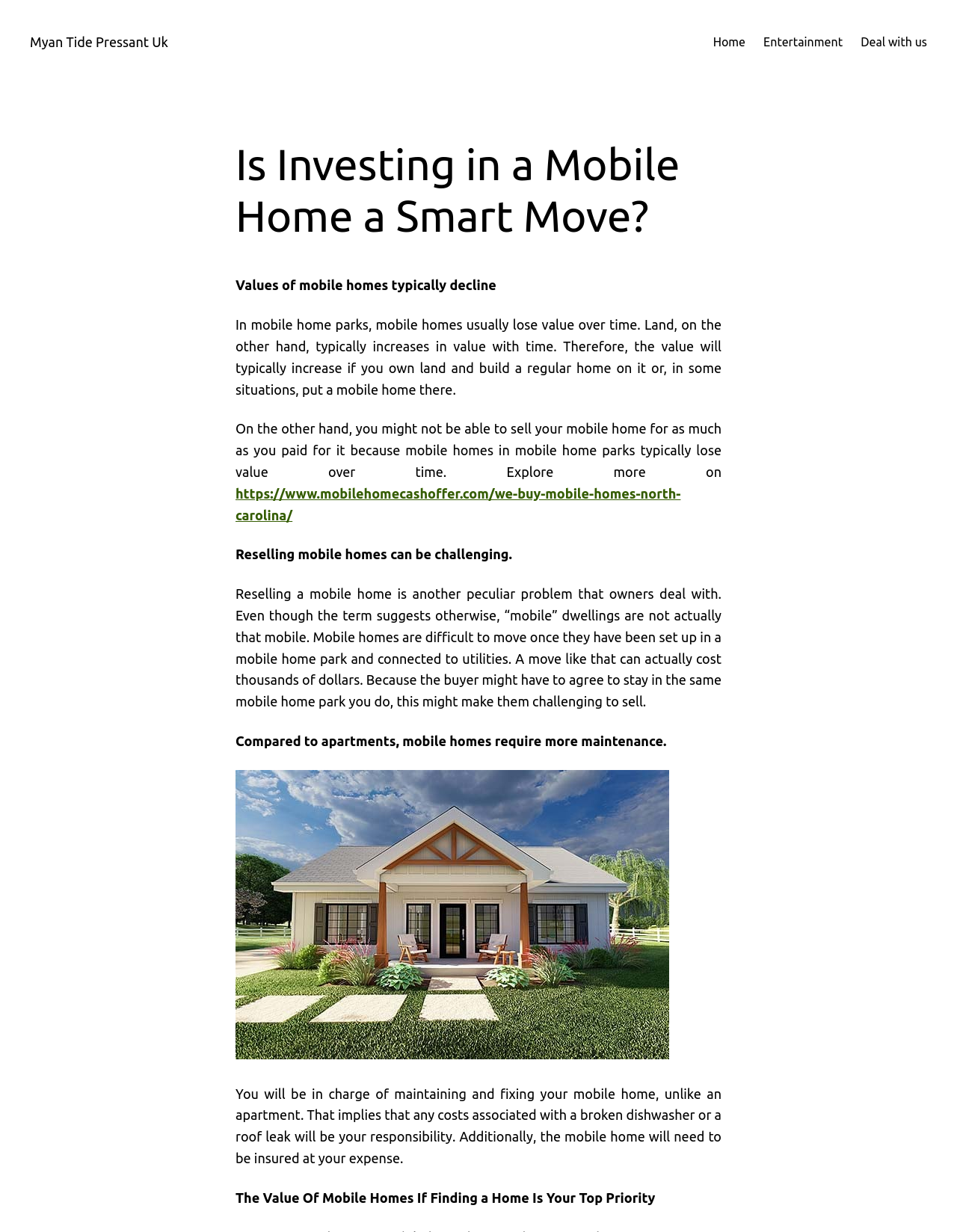Detail the webpage's structure and highlights in your description.

The webpage is an article discussing whether investing in a mobile home is a smart move. At the top, there are four links: "Myan Tide Pressant Uk", "Home", "Entertainment", and "Deal with us", aligned horizontally. Below these links, there is a heading that repeats the title of the article.

The main content of the article is divided into several sections. The first section discusses how the value of mobile homes typically declines over time, unlike land which increases in value. This section consists of three paragraphs of text, with the third paragraph containing a link to an external website.

The next section talks about the challenges of reselling mobile homes, with two paragraphs of text explaining the difficulties of moving and selling mobile homes. Following this, there is an image related to mobile homes, which is positioned below the text.

The subsequent section compares the maintenance requirements of mobile homes to apartments, with two paragraphs of text explaining the responsibilities of mobile home owners. Finally, there is a concluding section with a heading that discusses the value of mobile homes in relation to finding a home.

Throughout the article, the text is arranged in a single column, with headings and paragraphs flowing vertically down the page. The image is positioned within this column, breaking up the text.